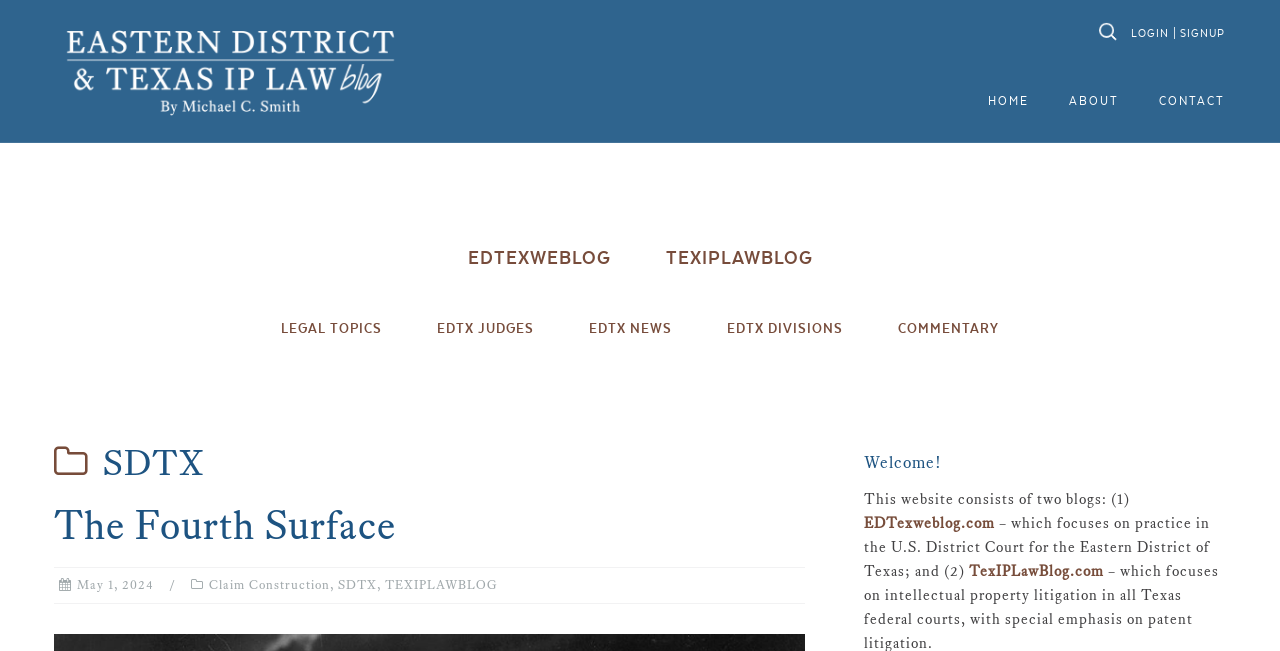Identify the bounding box coordinates for the UI element described by the following text: "EDTX Divisions". Provide the coordinates as four float numbers between 0 and 1, in the format [left, top, right, bottom].

[0.548, 0.475, 0.678, 0.526]